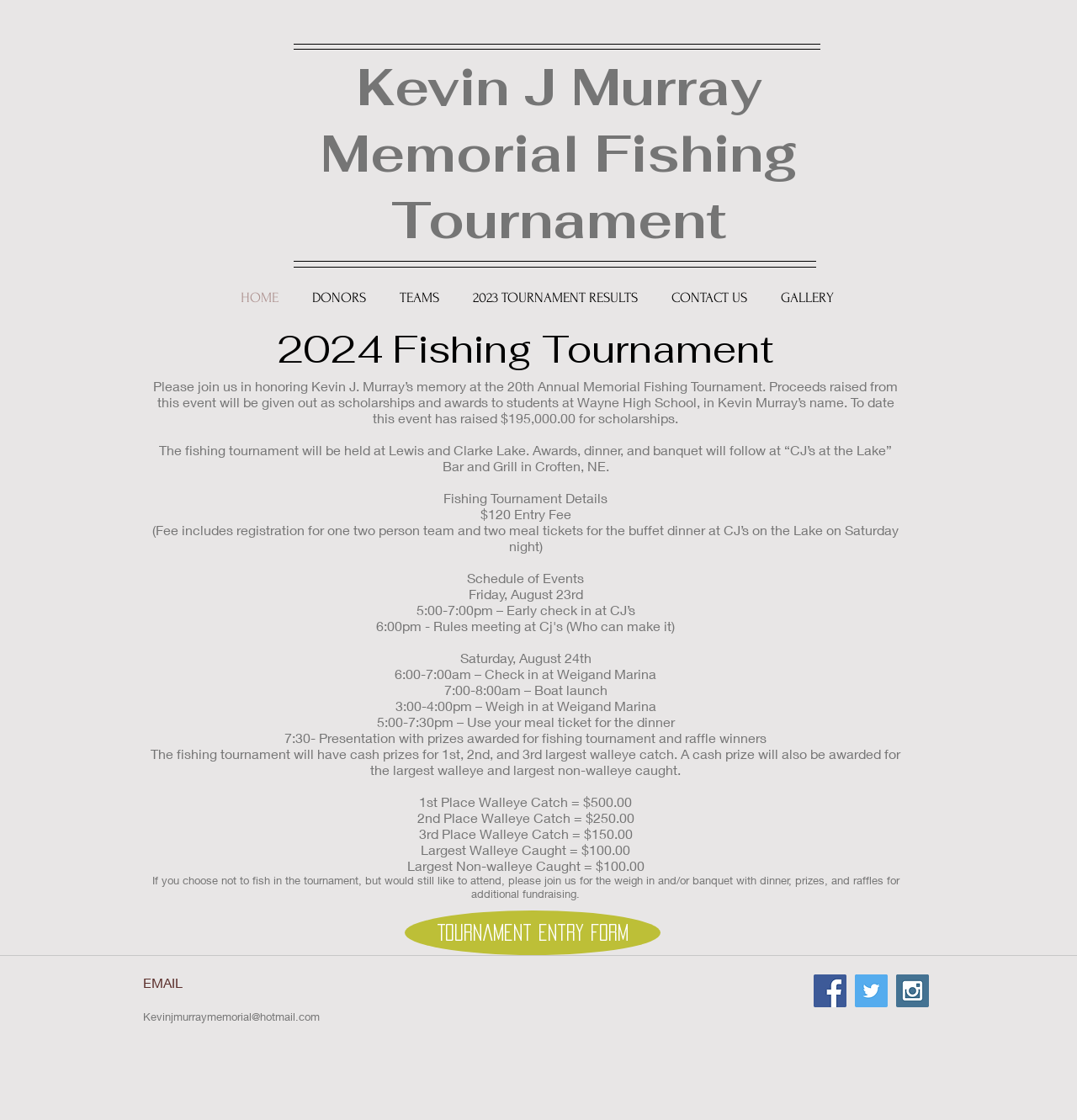Can you find the bounding box coordinates for the element that needs to be clicked to execute this instruction: "Click on the Facebook Social Icon"? The coordinates should be given as four float numbers between 0 and 1, i.e., [left, top, right, bottom].

[0.755, 0.87, 0.786, 0.899]